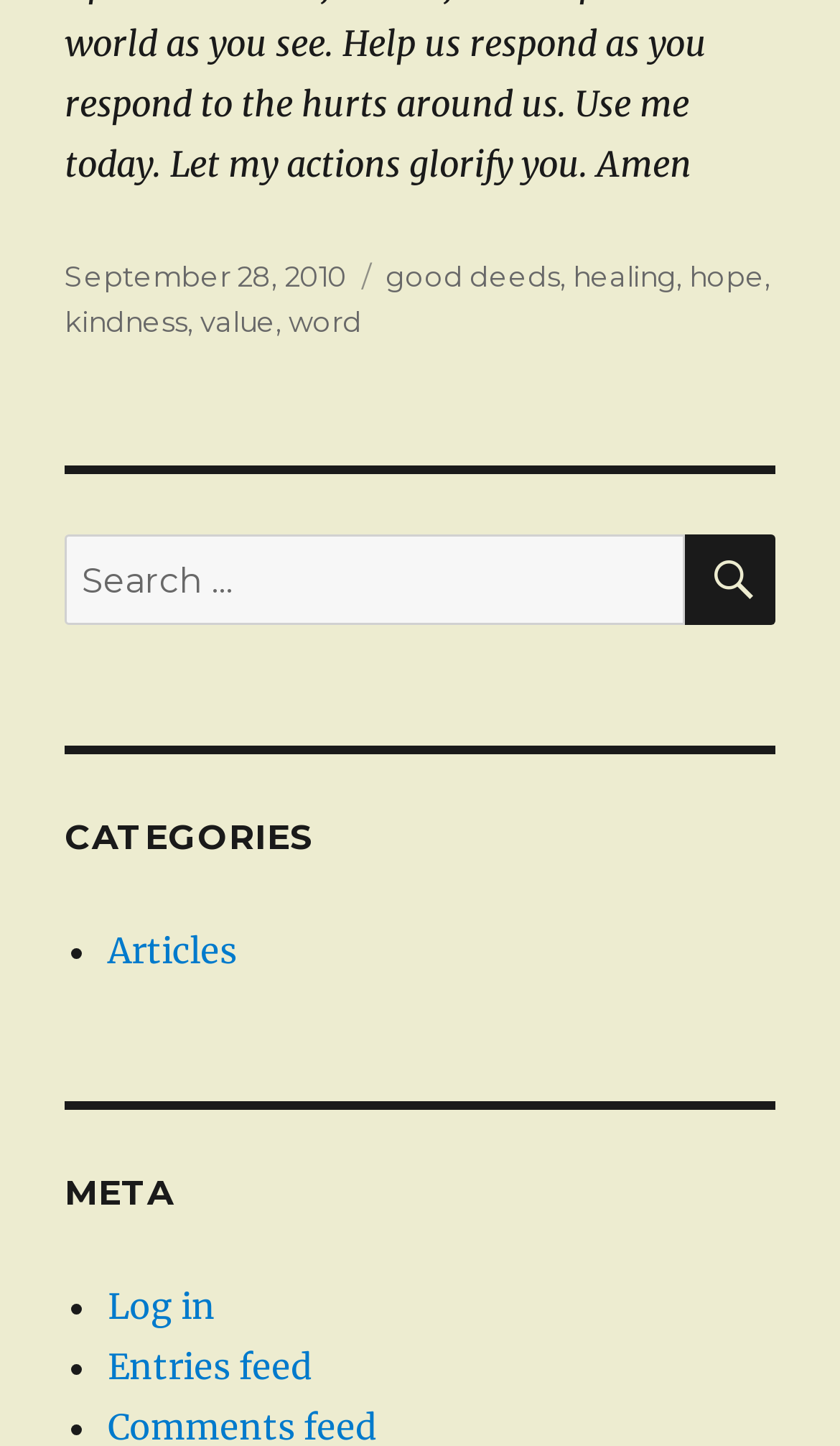Identify the bounding box for the UI element that is described as follows: "Sitemap".

None